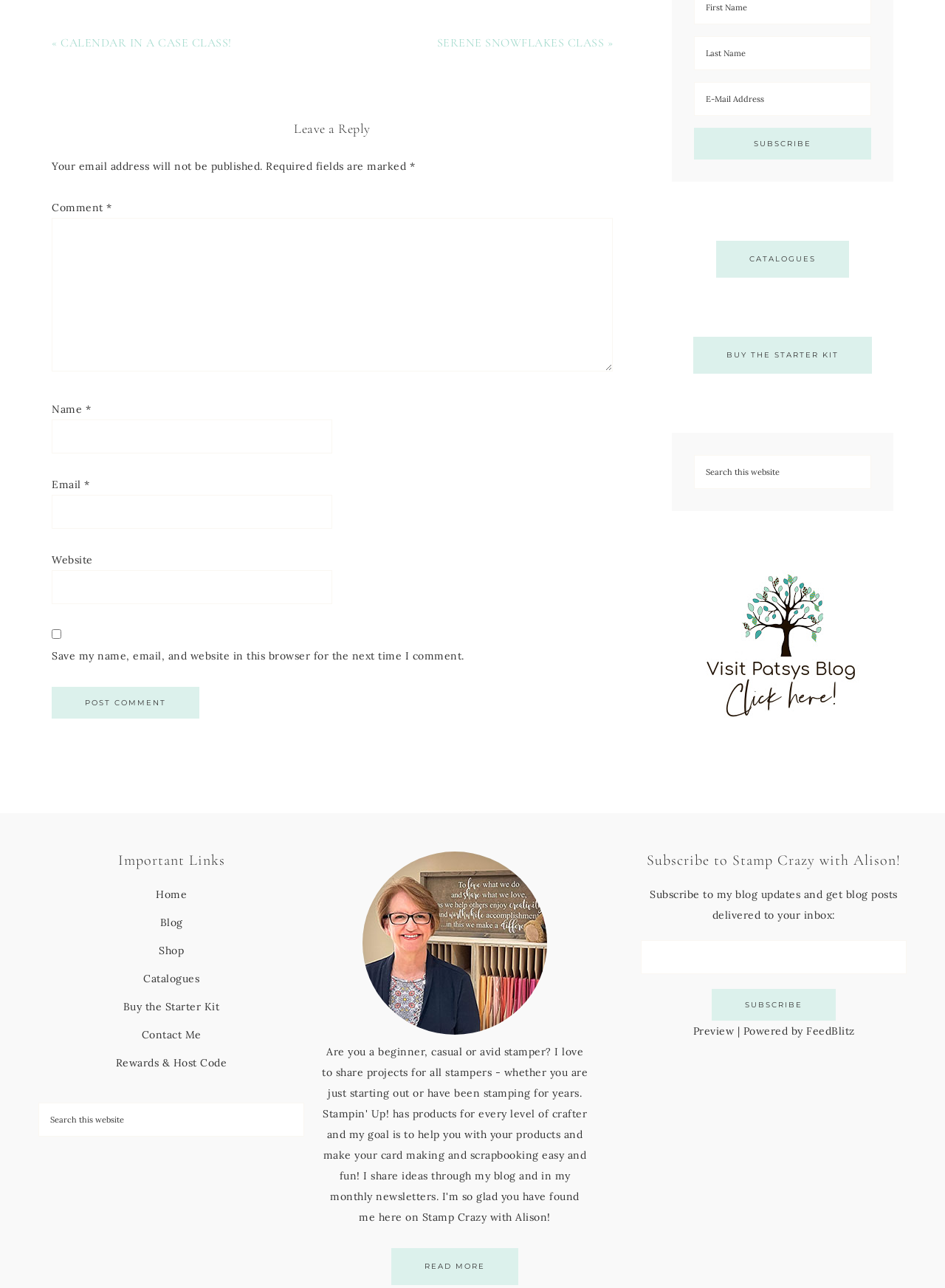Given the following UI element description: "read more", find the bounding box coordinates in the webpage screenshot.

[0.414, 0.969, 0.548, 0.998]